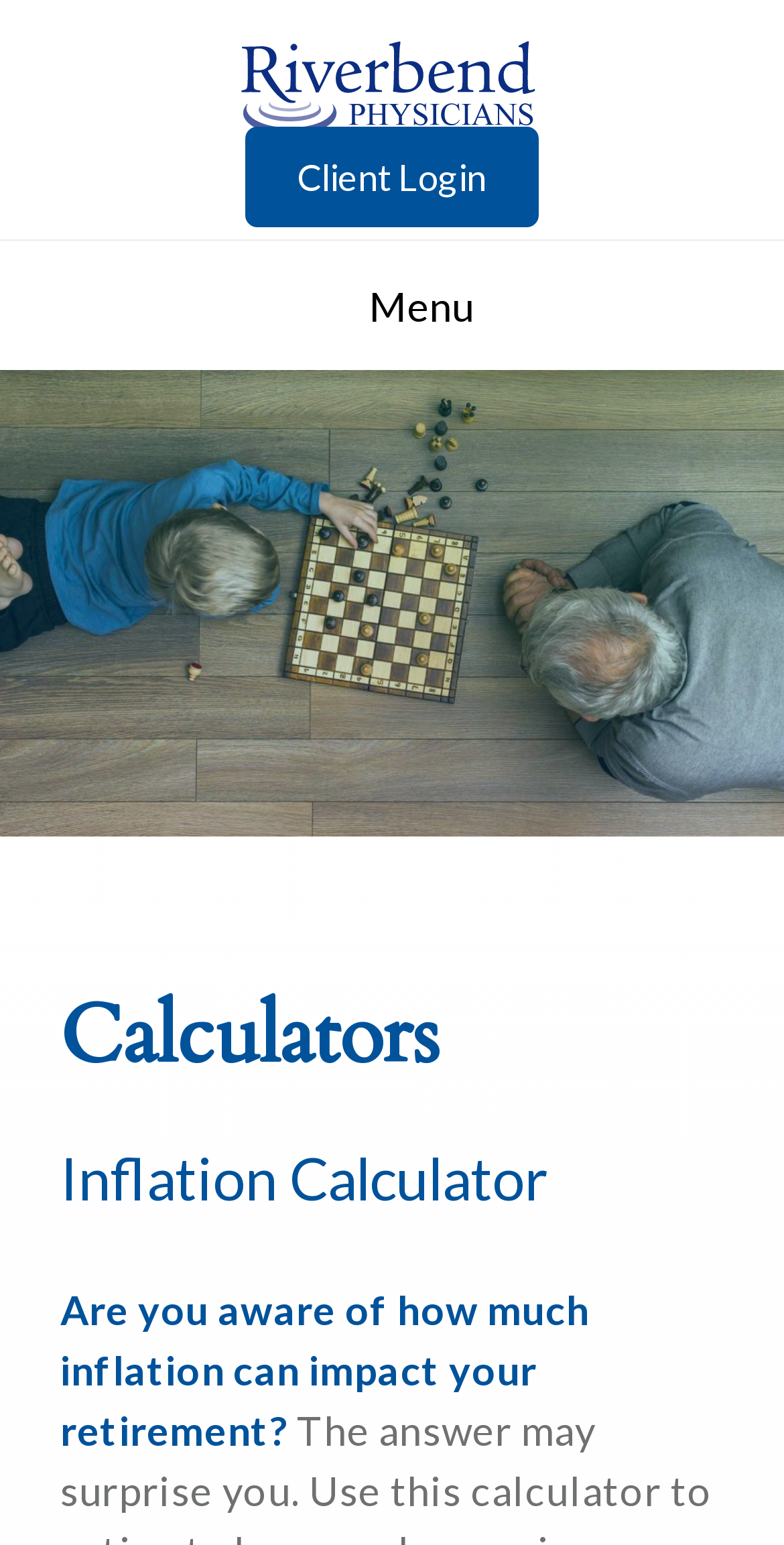What is the topic of the first calculator?
Provide an in-depth and detailed answer to the question.

The first calculator is about inflation, as indicated by the heading 'Inflation Calculator' and the static text 'Are you aware of how much inflation can impact your retirement?'.